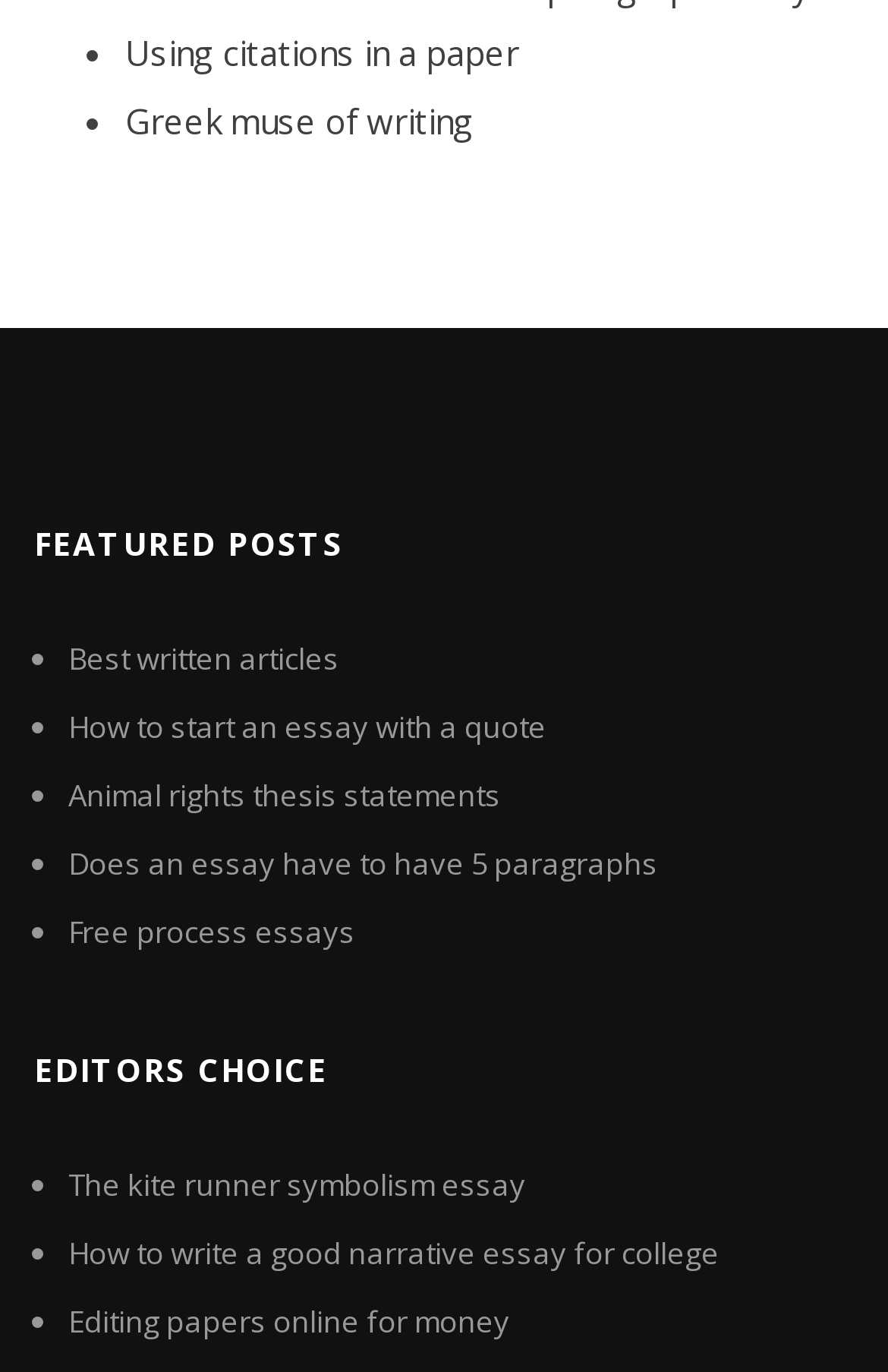Identify the bounding box coordinates of the clickable section necessary to follow the following instruction: "Learn about the kite runner symbolism essay". The coordinates should be presented as four float numbers from 0 to 1, i.e., [left, top, right, bottom].

[0.077, 0.848, 0.592, 0.878]